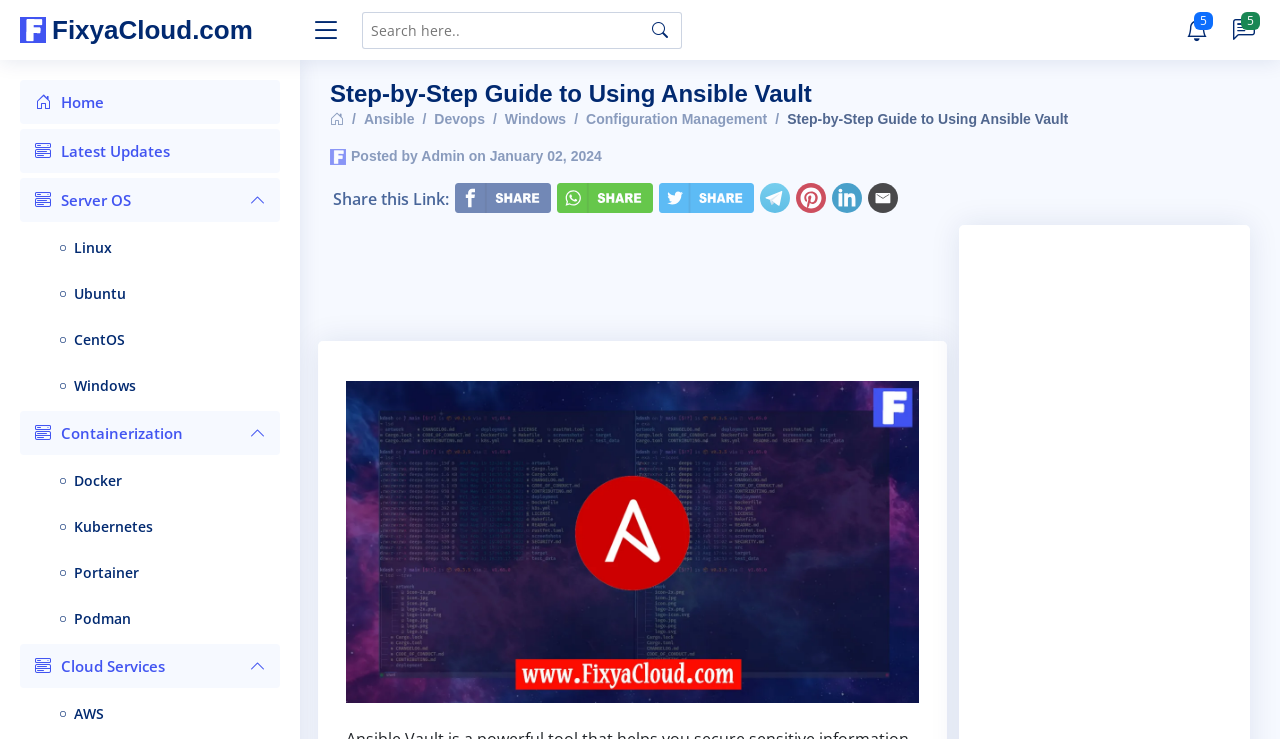Could you locate the bounding box coordinates for the section that should be clicked to accomplish this task: "Learn about Ansible".

[0.284, 0.15, 0.324, 0.172]